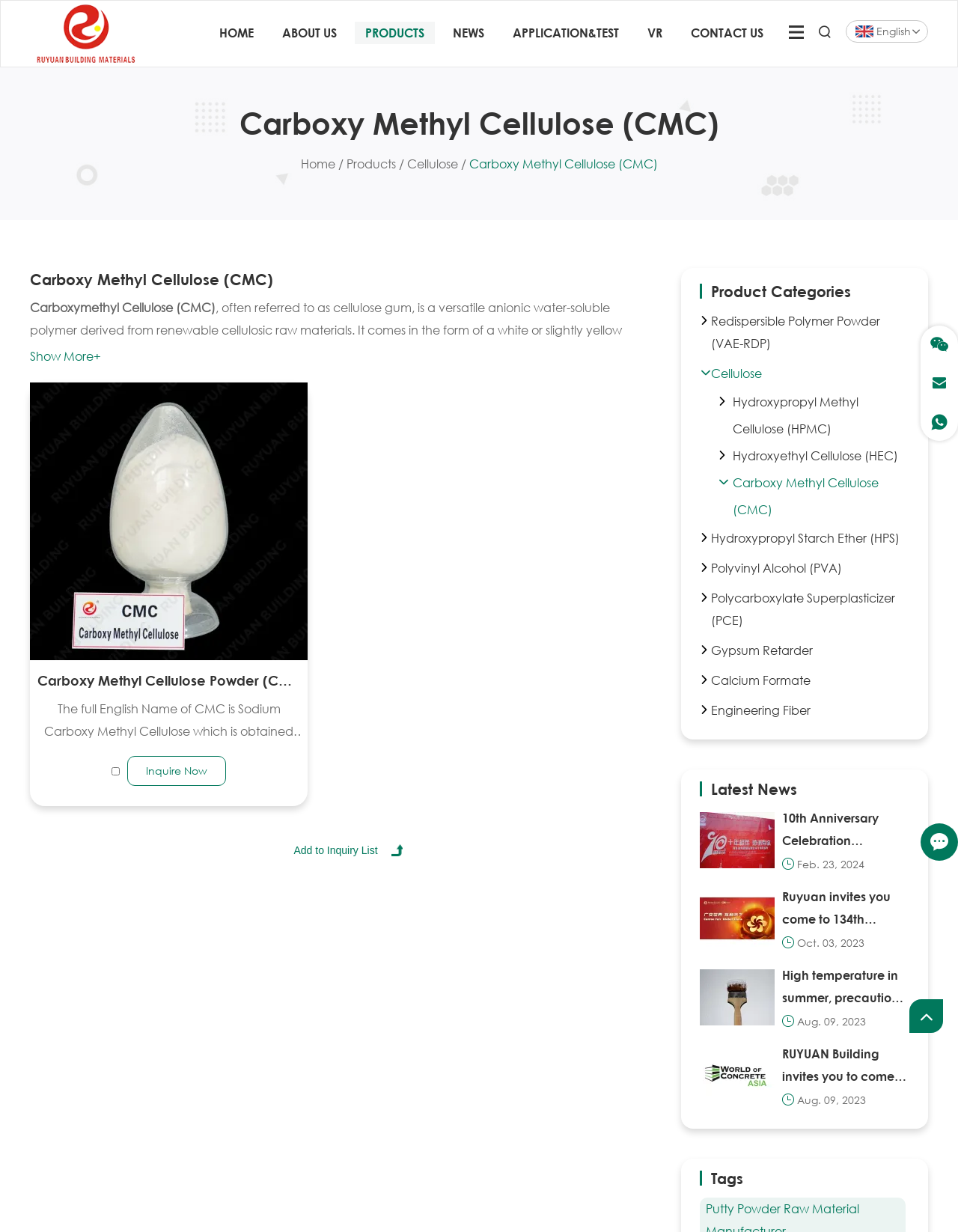Answer the following query with a single word or phrase:
How many news articles are listed on the webpage?

4